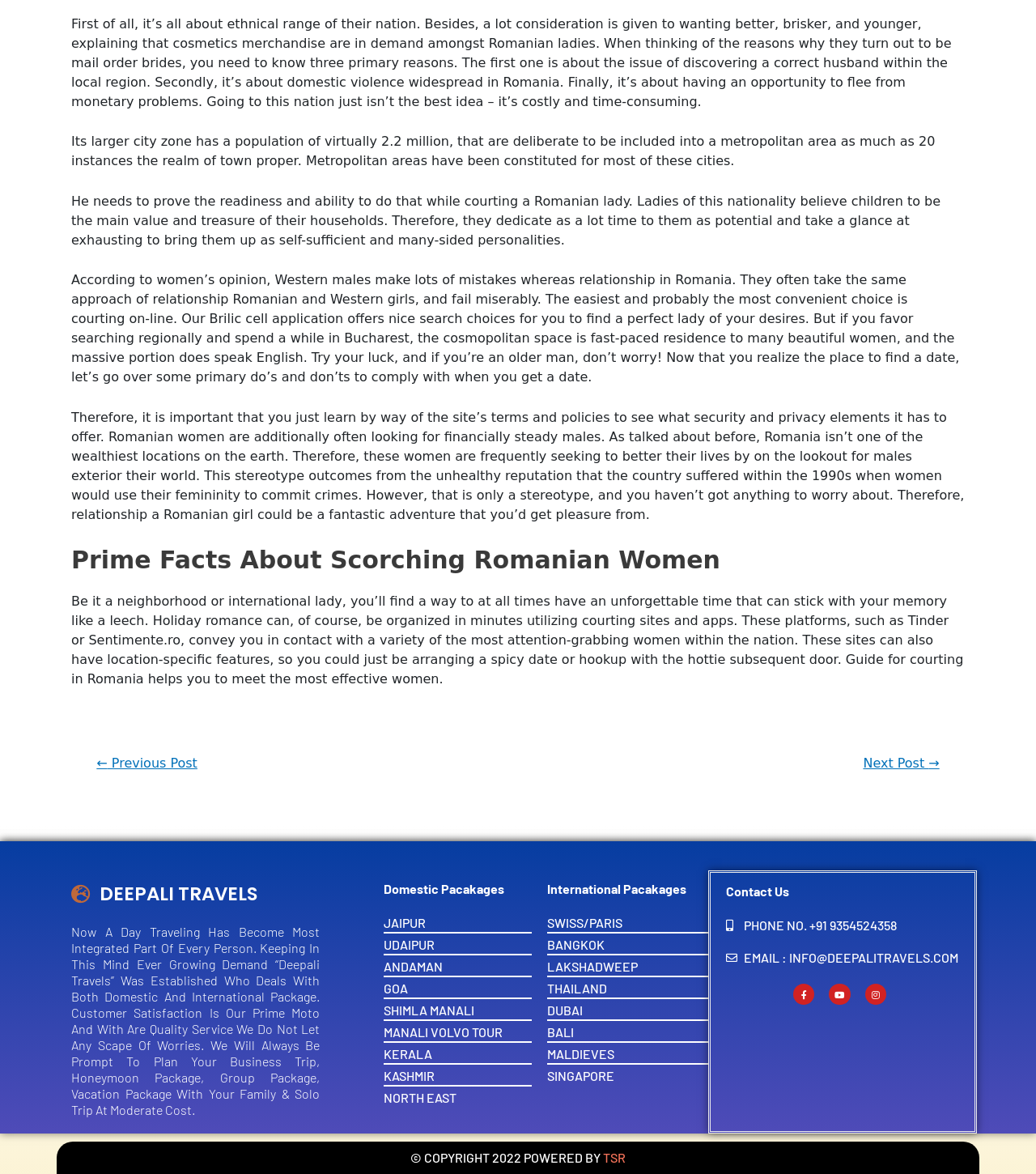Find the bounding box coordinates of the UI element according to this description: "EMAIL : INFO@DEEPALITRAVELS.COM".

[0.701, 0.808, 0.94, 0.824]